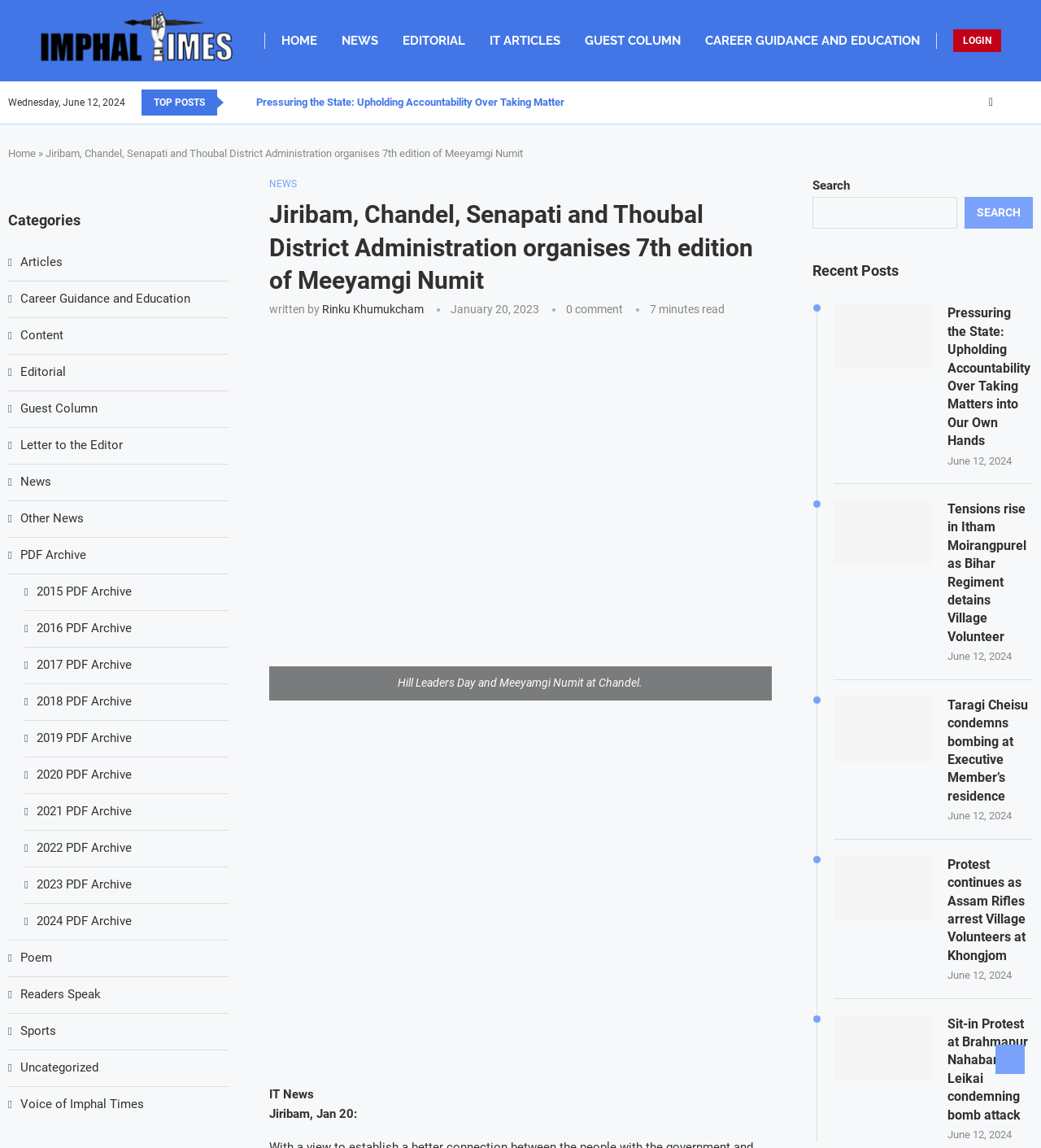Using the format (top-left x, top-left y, bottom-right x, bottom-right y), provide the bounding box coordinates for the described UI element. All values should be floating point numbers between 0 and 1: RC31 Sociology of Migration

None